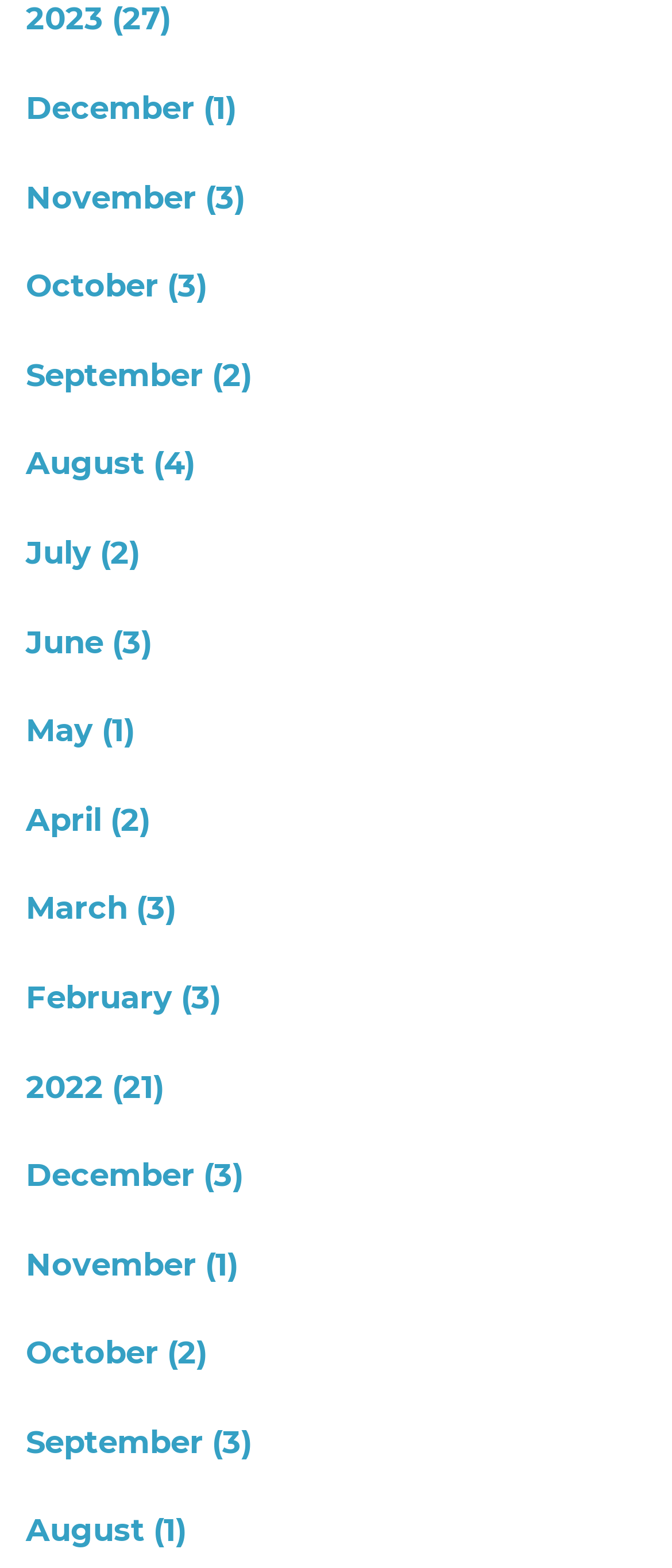Please identify the bounding box coordinates of the element that needs to be clicked to execute the following command: "browse November posts". Provide the bounding box using four float numbers between 0 and 1, formatted as [left, top, right, bottom].

[0.038, 0.115, 0.364, 0.139]